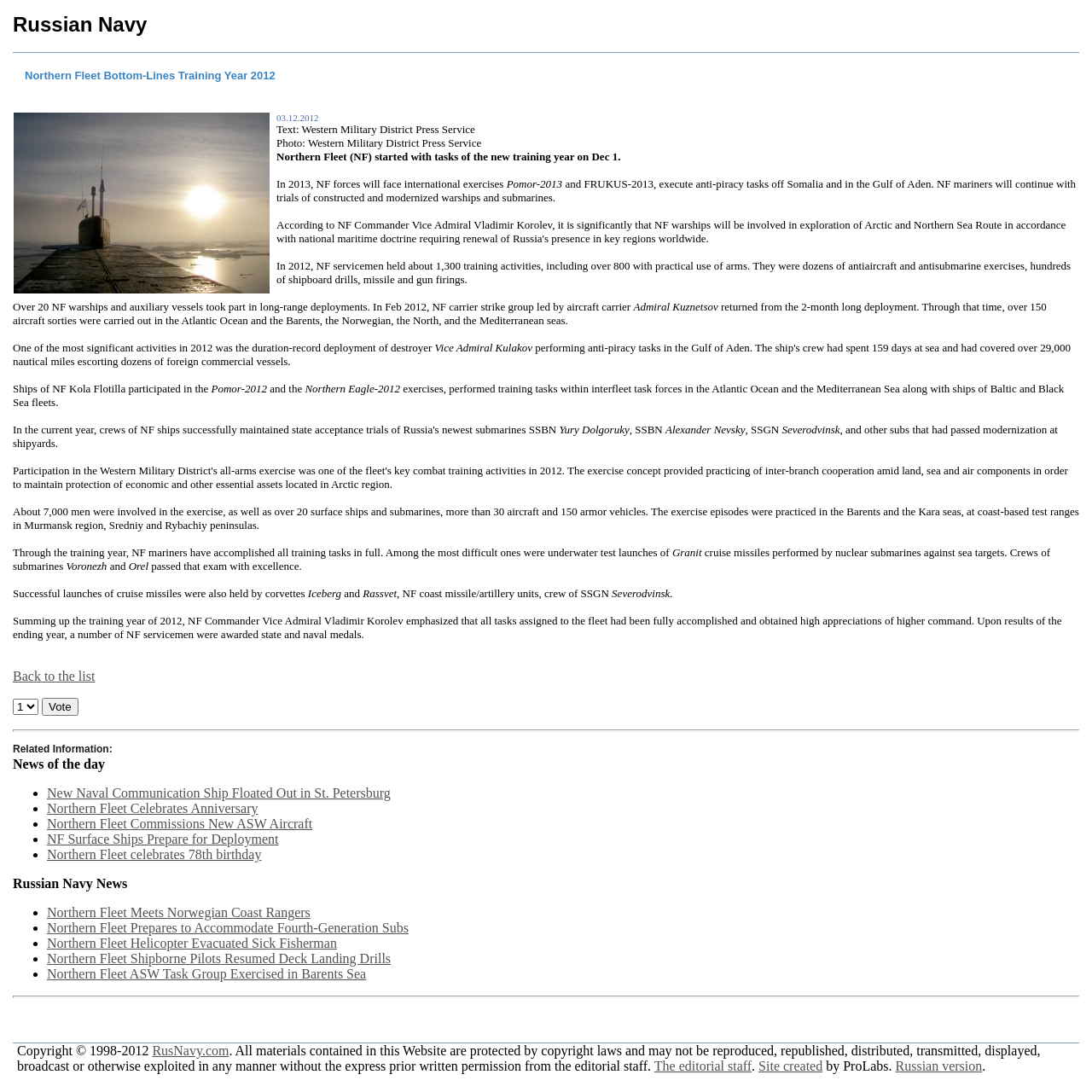Identify and provide the text of the main header on the webpage.

Northern Fleet Bottom-Lines Training Year 2012